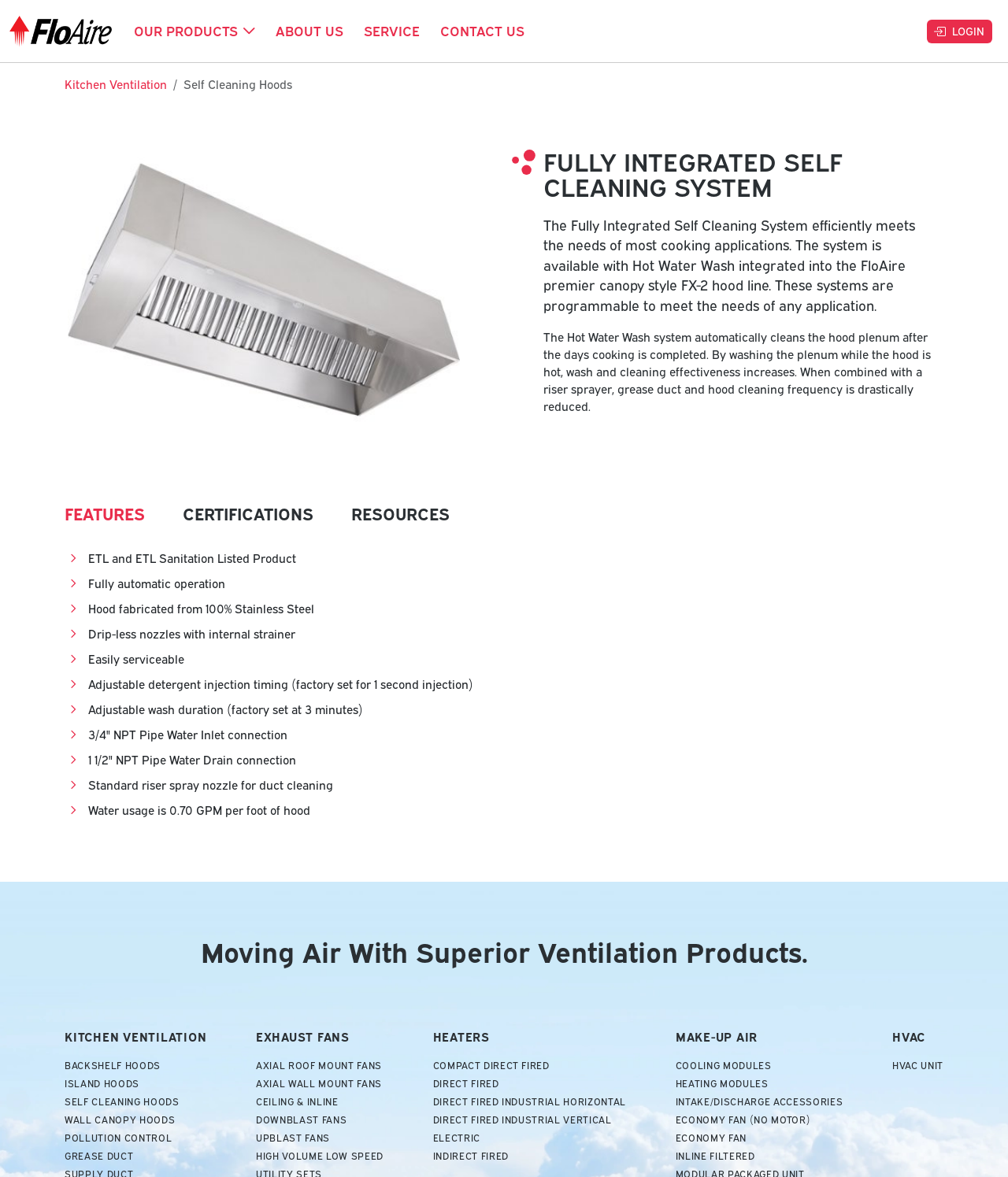Answer with a single word or phrase: 
How many minutes is the wash duration set at by default?

3 minutes